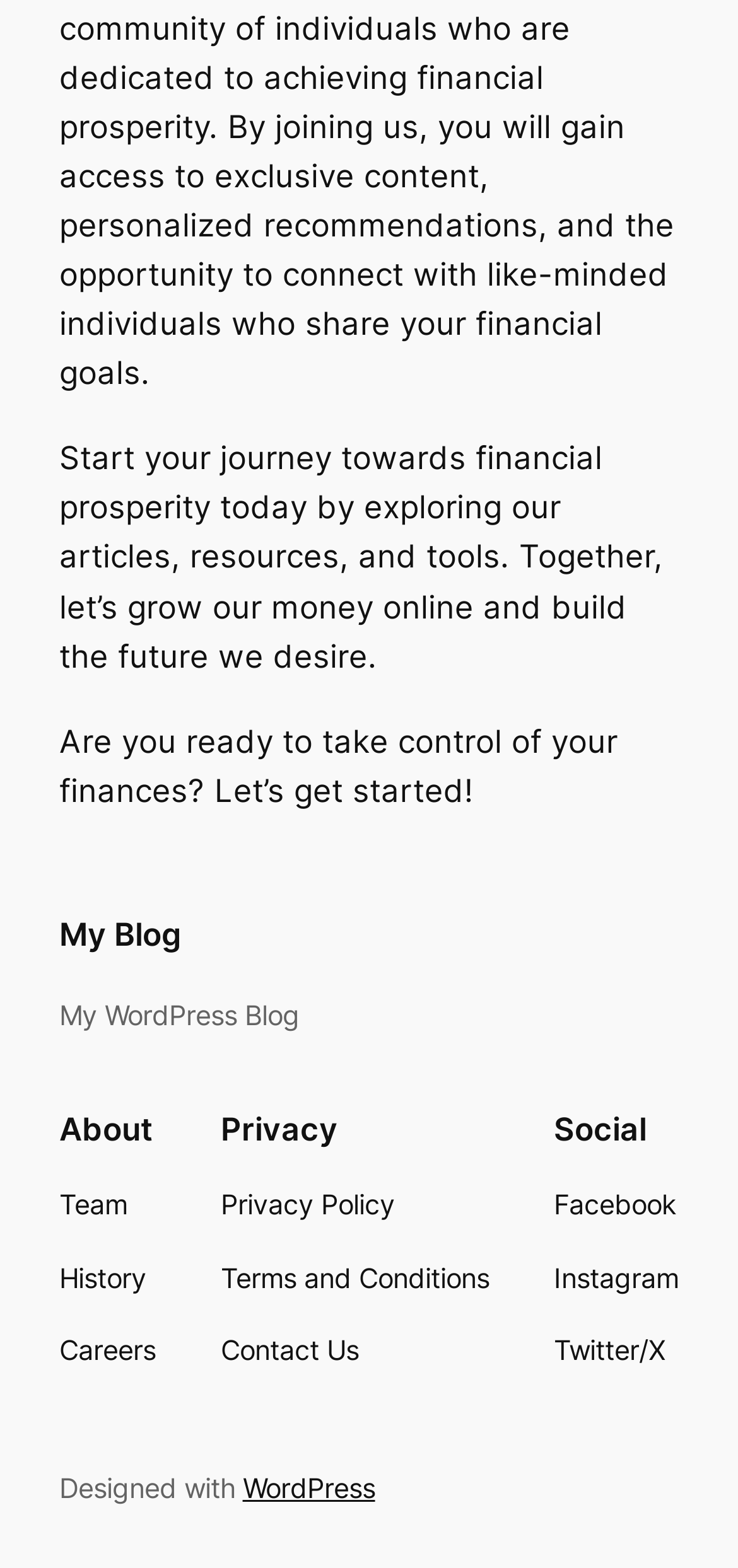What is the tone of the website?
Using the image, provide a concise answer in one word or a short phrase.

Encouraging